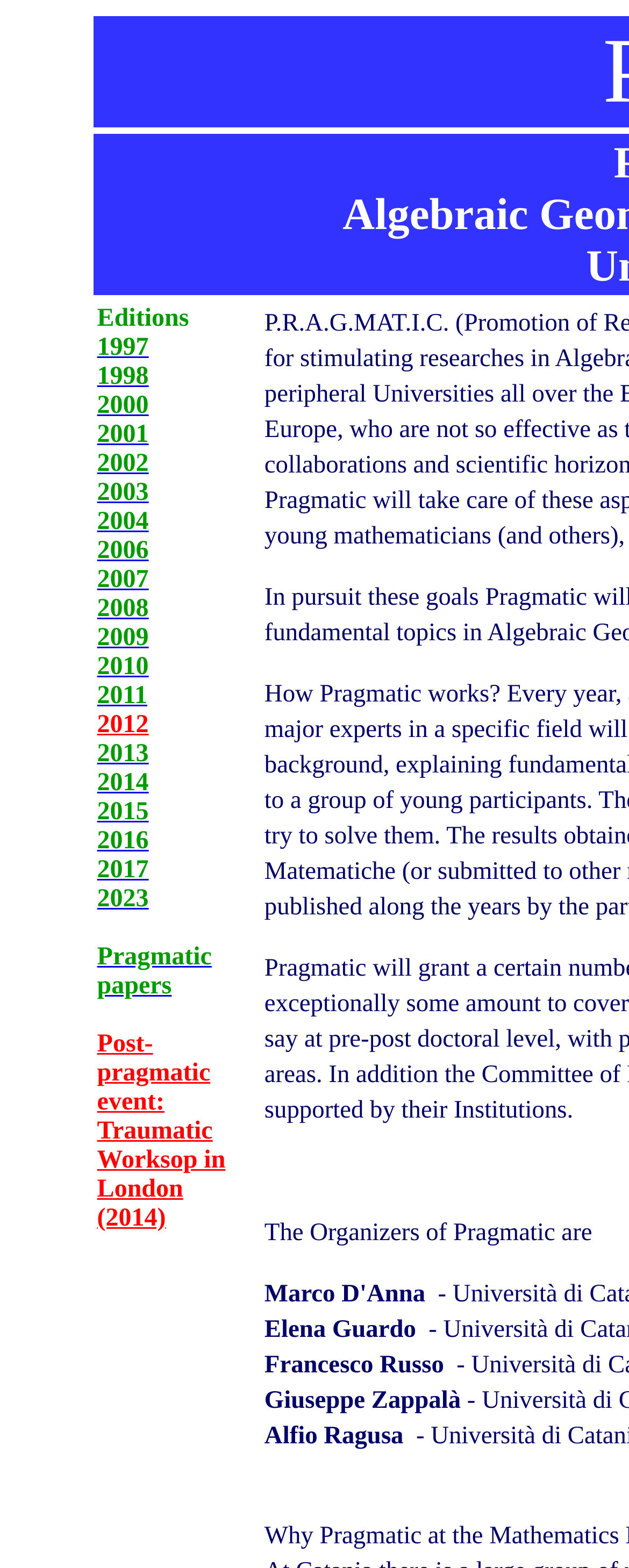Using the webpage screenshot, locate the HTML element that fits the following description and provide its bounding box: "2009".

[0.154, 0.398, 0.236, 0.415]